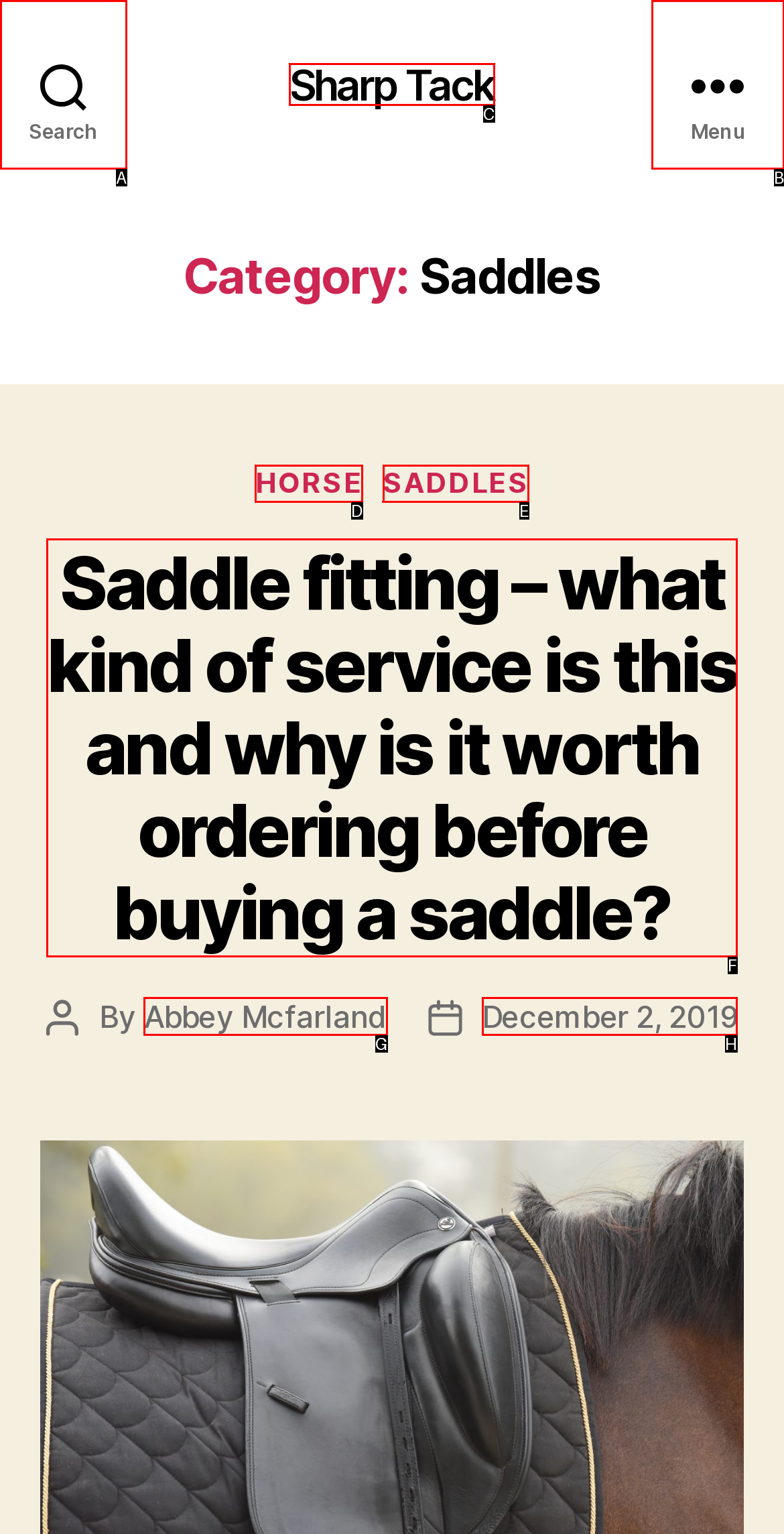Which UI element corresponds to this description: Sharp Tack
Reply with the letter of the correct option.

C